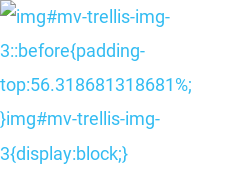Please provide a one-word or short phrase answer to the question:
What design element is prominent in the image?

Trellis effect